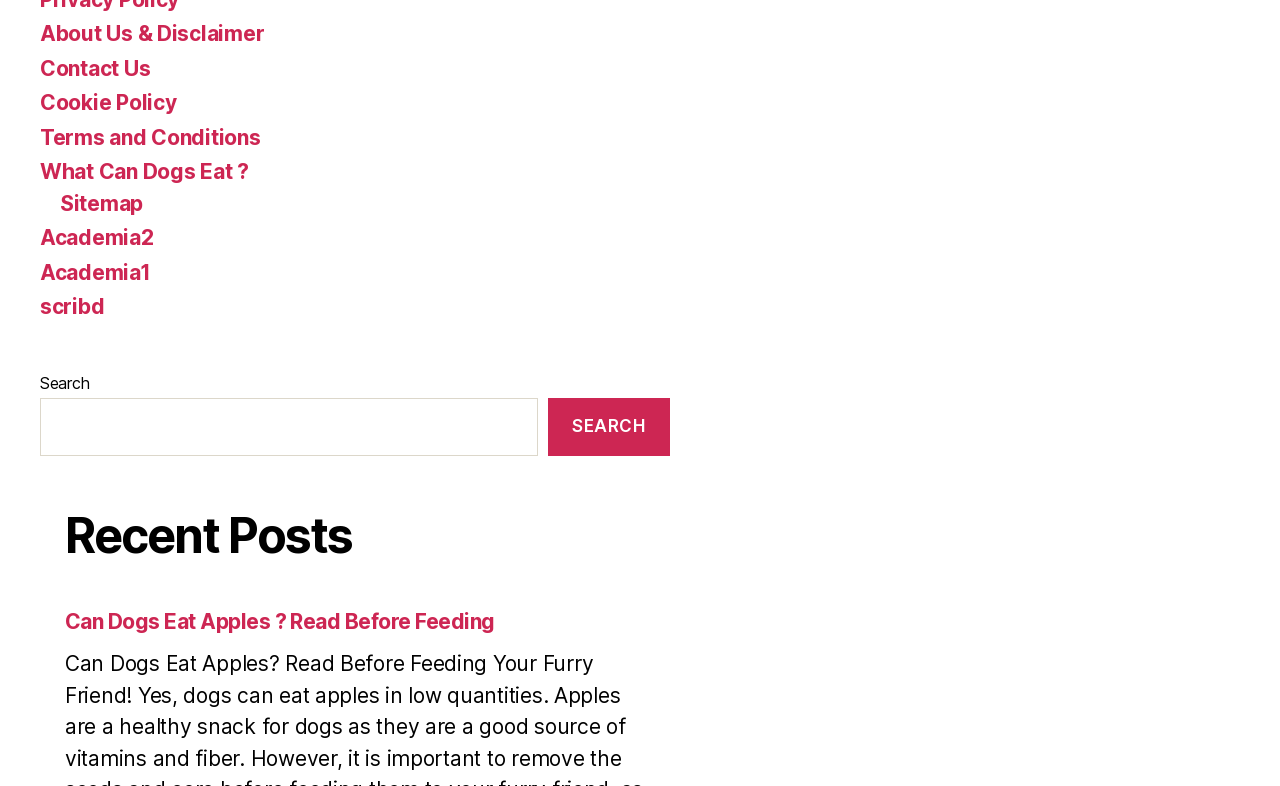Please identify the bounding box coordinates of the area that needs to be clicked to fulfill the following instruction: "check recent posts."

[0.051, 0.661, 0.504, 0.737]